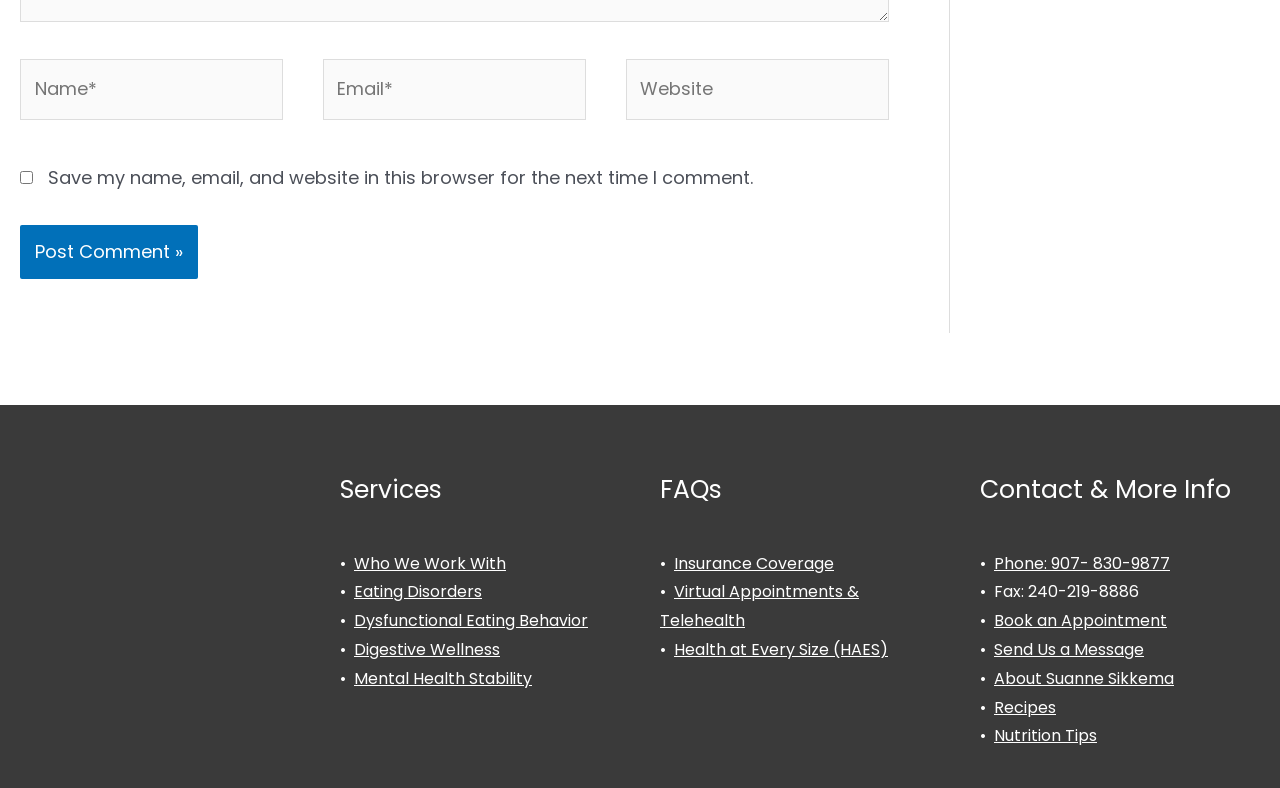Analyze the image and answer the question with as much detail as possible: 
What is the phone number mentioned on the webpage?

The phone number is mentioned in the link element with ID 381 and bounding box coordinates [0.777, 0.7, 0.914, 0.729]. The text content of this element is 'Phone: 907-830-9877'.